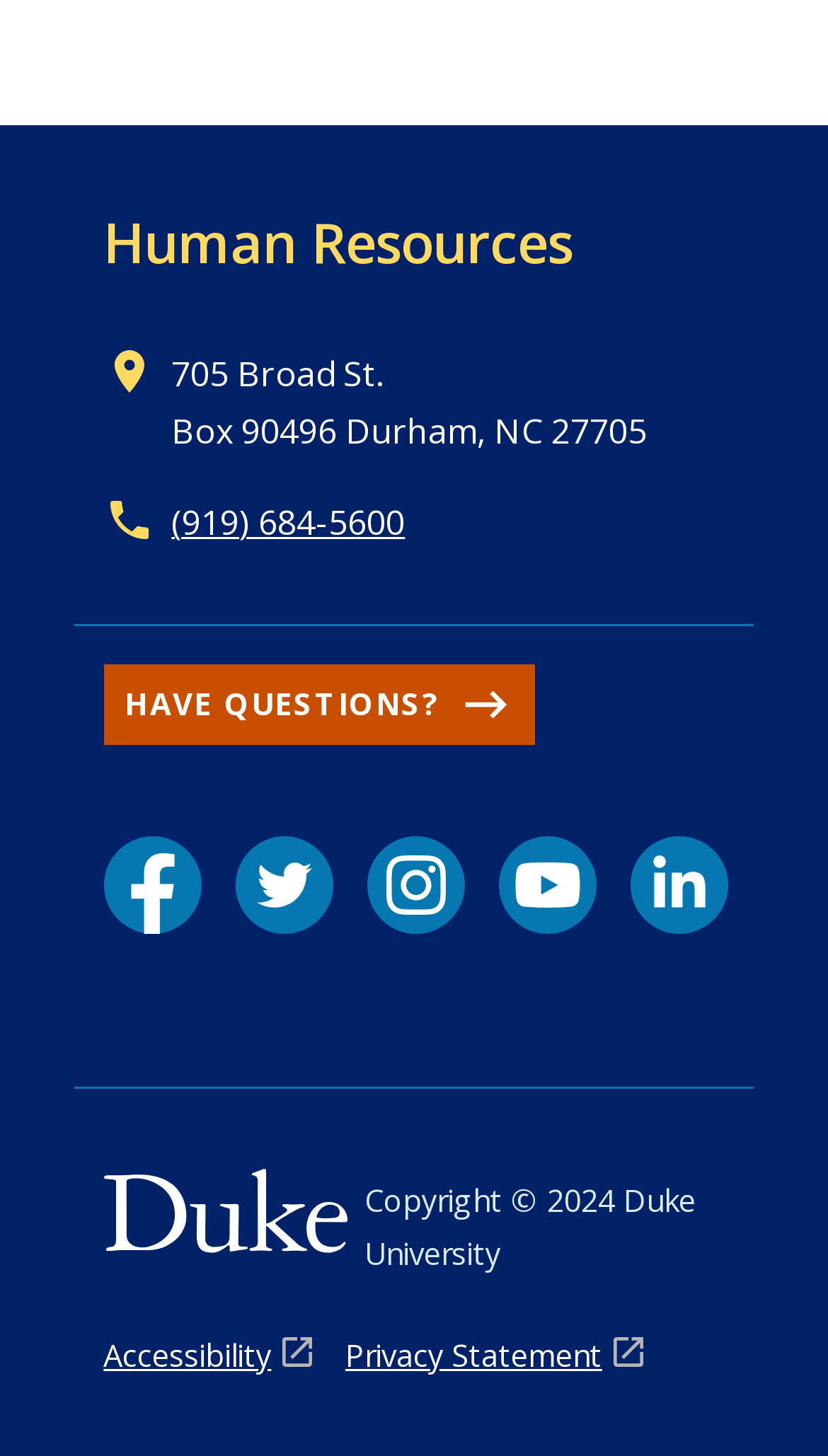Find the bounding box coordinates of the element's region that should be clicked in order to follow the given instruction: "Go to the 'Home' page". The coordinates should consist of four float numbers between 0 and 1, i.e., [left, top, right, bottom].

None